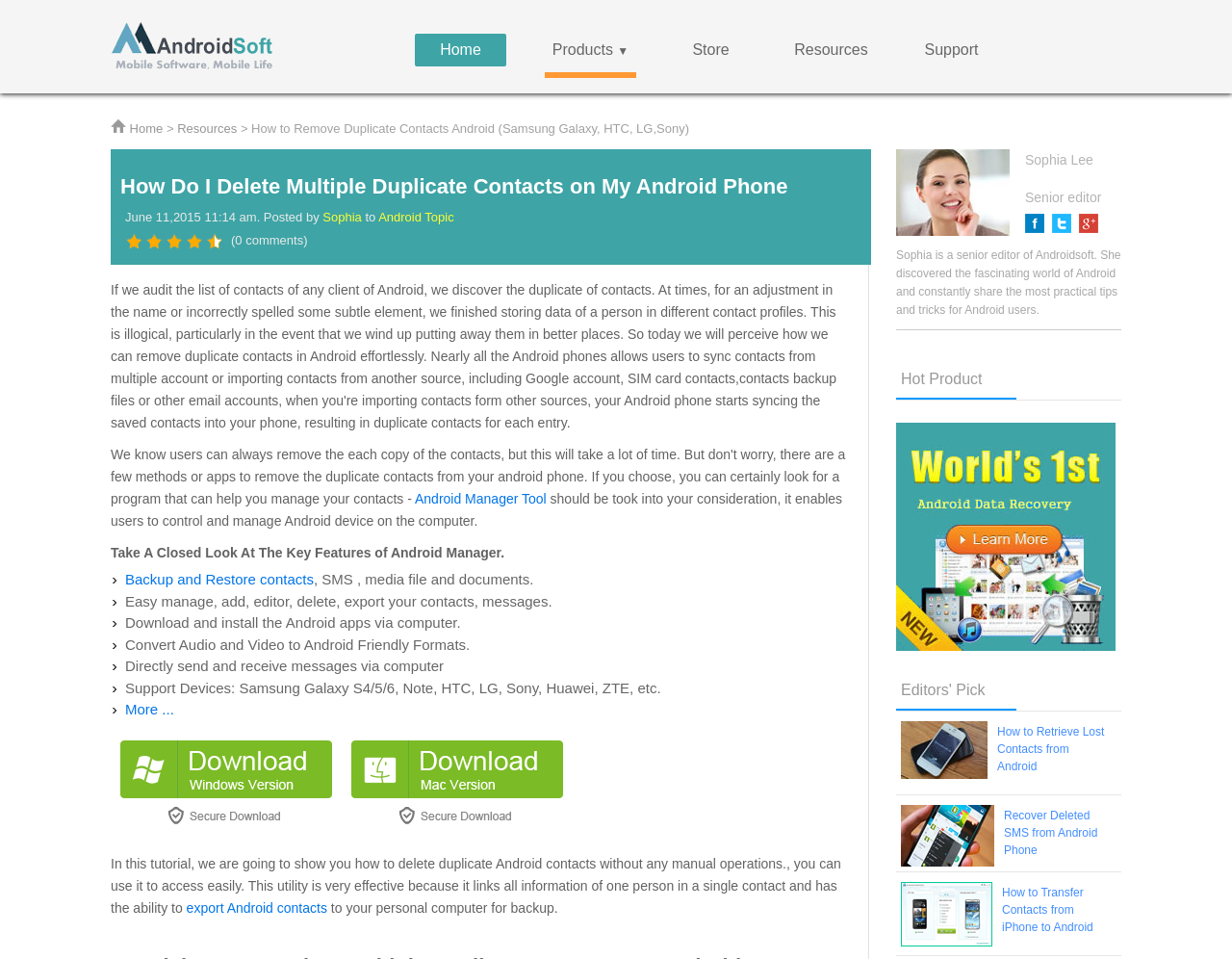Please examine the image and provide a detailed answer to the question: What is the topic of the tutorial?

I found the topic of the tutorial by reading the article title and the introductory paragraph. The title mentions deleting multiple duplicate contacts on an Android phone, and the introductory paragraph explains that the tutorial will show how to do this without manual operations.